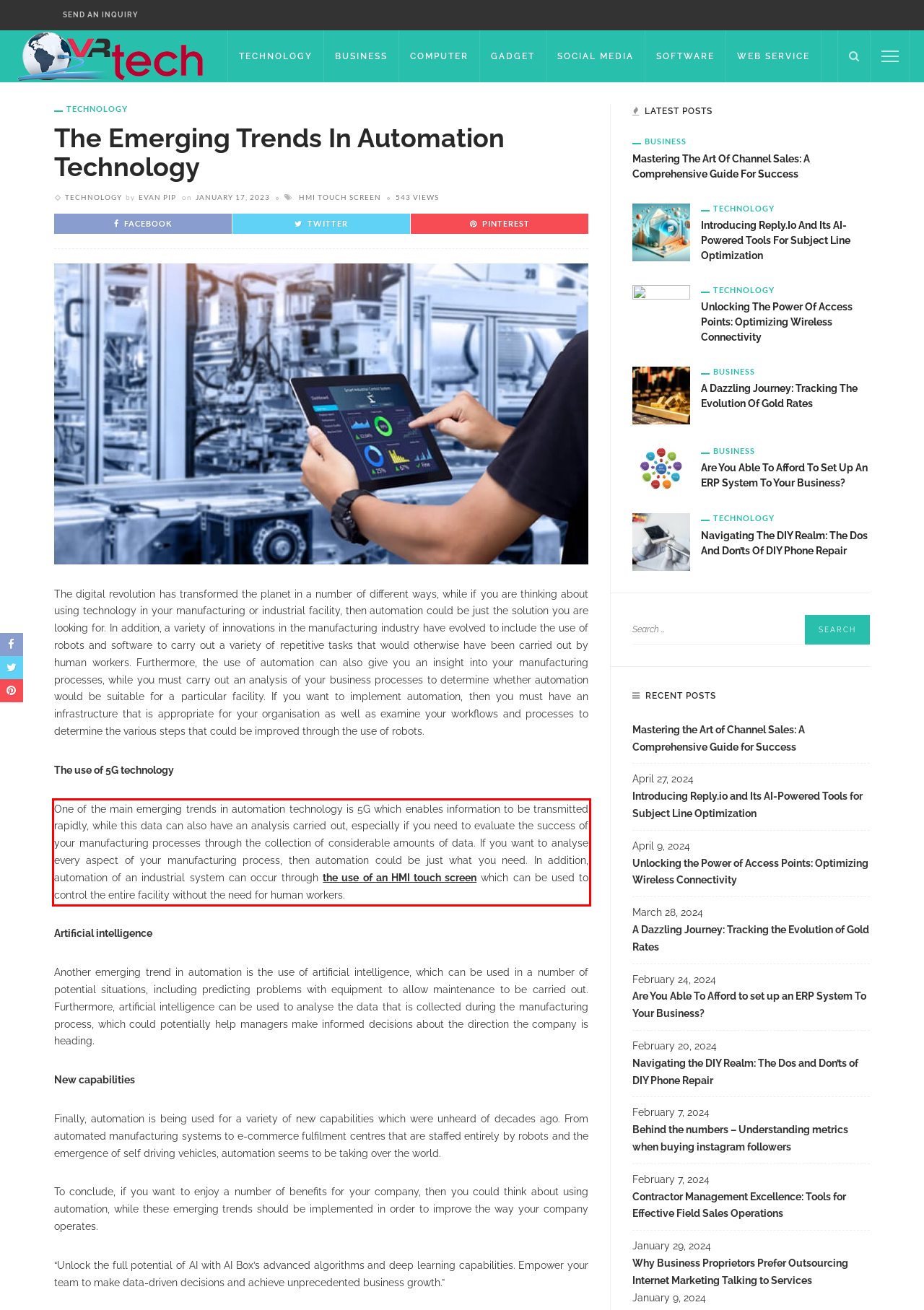Extract and provide the text found inside the red rectangle in the screenshot of the webpage.

One of the main emerging trends in automation technology is 5G which enables information to be transmitted rapidly, while this data can also have an analysis carried out, especially if you need to evaluate the success of your manufacturing processes through the collection of considerable amounts of data. If you want to analyse every aspect of your manufacturing process, then automation could be just what you need. In addition, automation of an industrial system can occur through the use of an HMI touch screen which can be used to control the entire facility without the need for human workers.